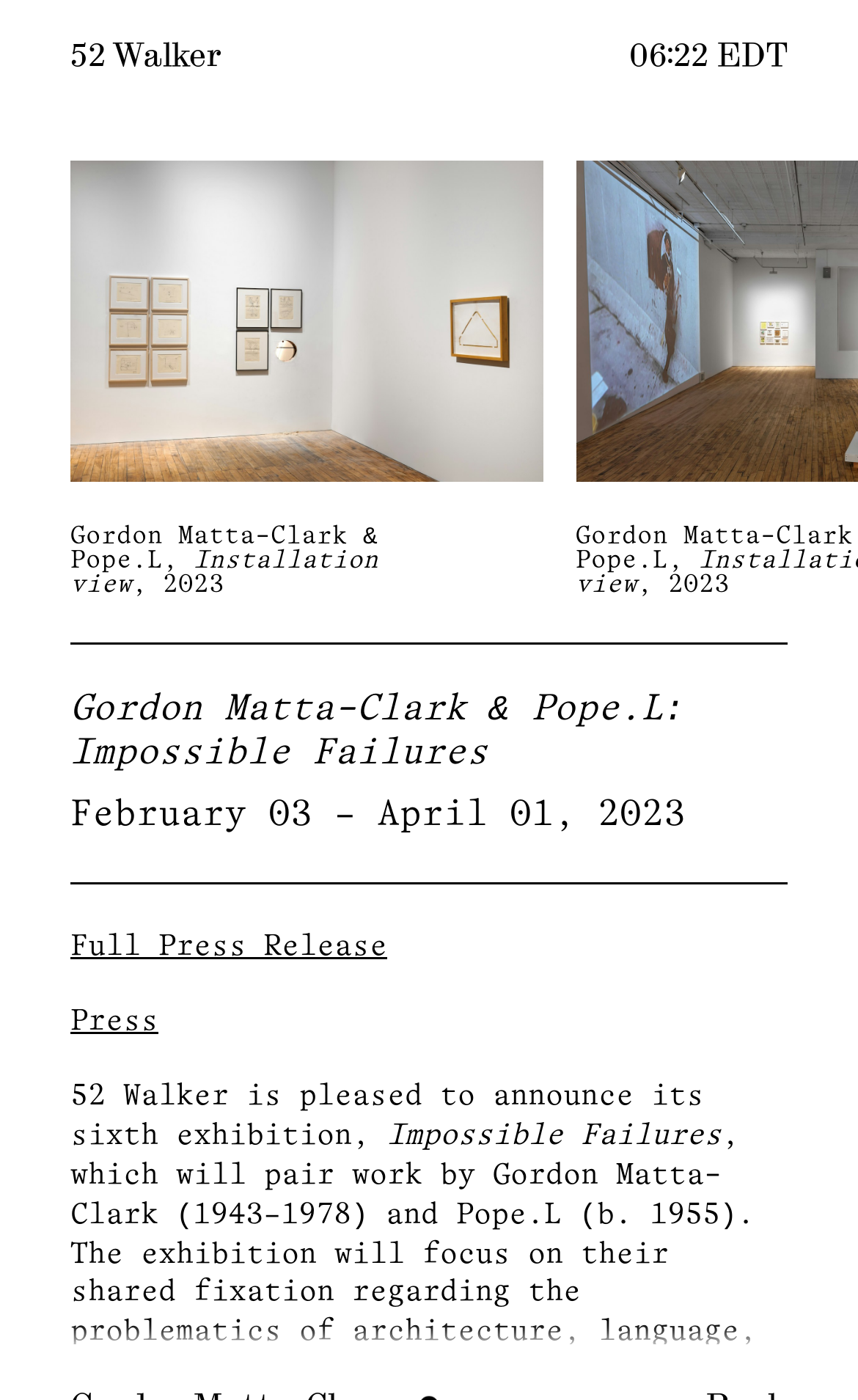Who are the two artists featured in the exhibition?
Please interpret the details in the image and answer the question thoroughly.

I found the answer by reading the static text element 'which will pair work by Gordon Matta-Clark (1943–1978) and Pope.L (b. 1955).' which mentions the two artists.